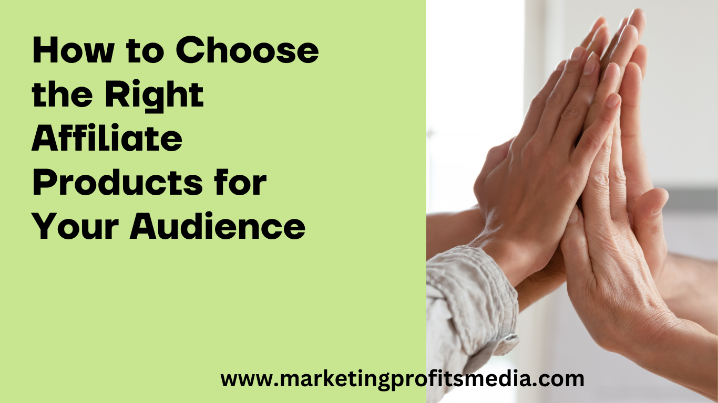Describe all the elements and aspects of the image comprehensively.

The image features a bold and eye-catching title that reads, "How to Choose the Right Affiliate Products for Your Audience," prominently displayed on a vibrant green background. Below the title, there is a website URL, "www.marketingprofitsmedia.com," providing a source for further information. Flanking the text are two hands engaged in a symbolic gesture of collaboration, suggestive of connection and partnership. This visual representation aligns with the article's theme of affiliate marketing, emphasizing the importance of understanding audience needs and fostering a relationship between marketers and their readers. The overall design conveys a sense of guidance and practicality for aspiring affiliate marketers seeking to enhance their product recommendations.